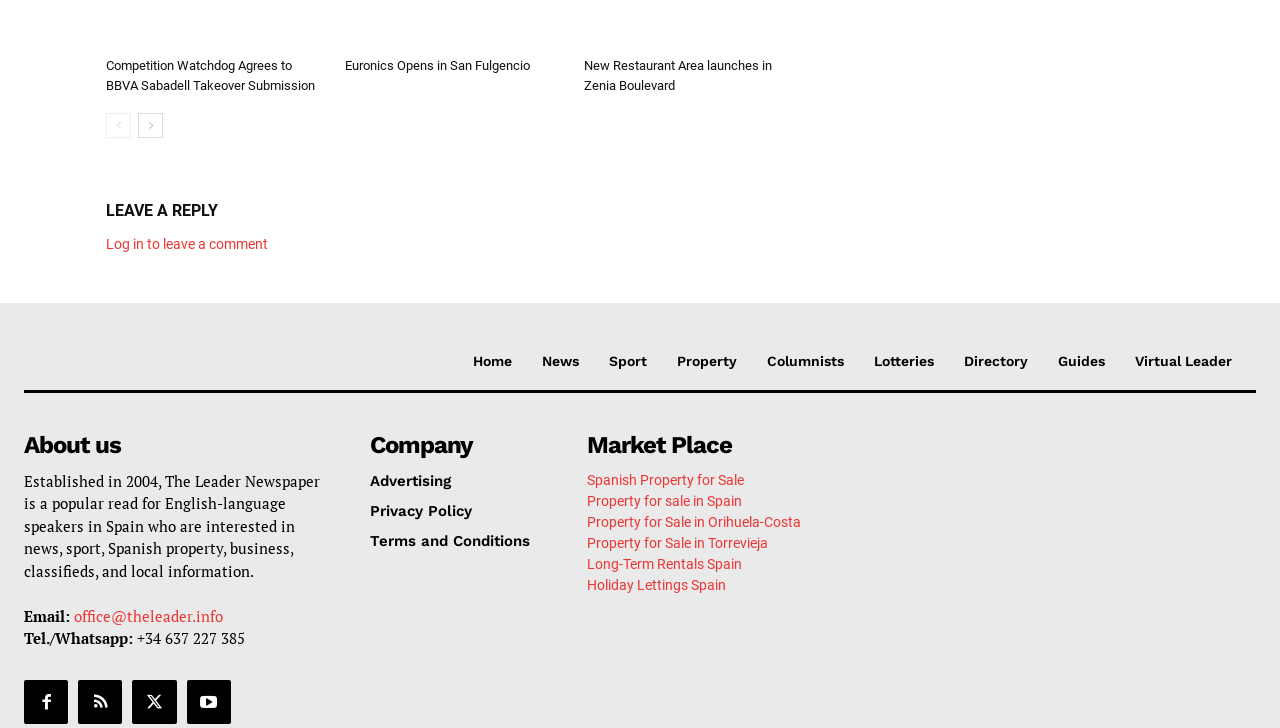Identify and provide the bounding box coordinates of the UI element described: "Privacy Policy". The coordinates should be formatted as [left, top, right, bottom], with each number being a float between 0 and 1.

[0.289, 0.689, 0.421, 0.714]